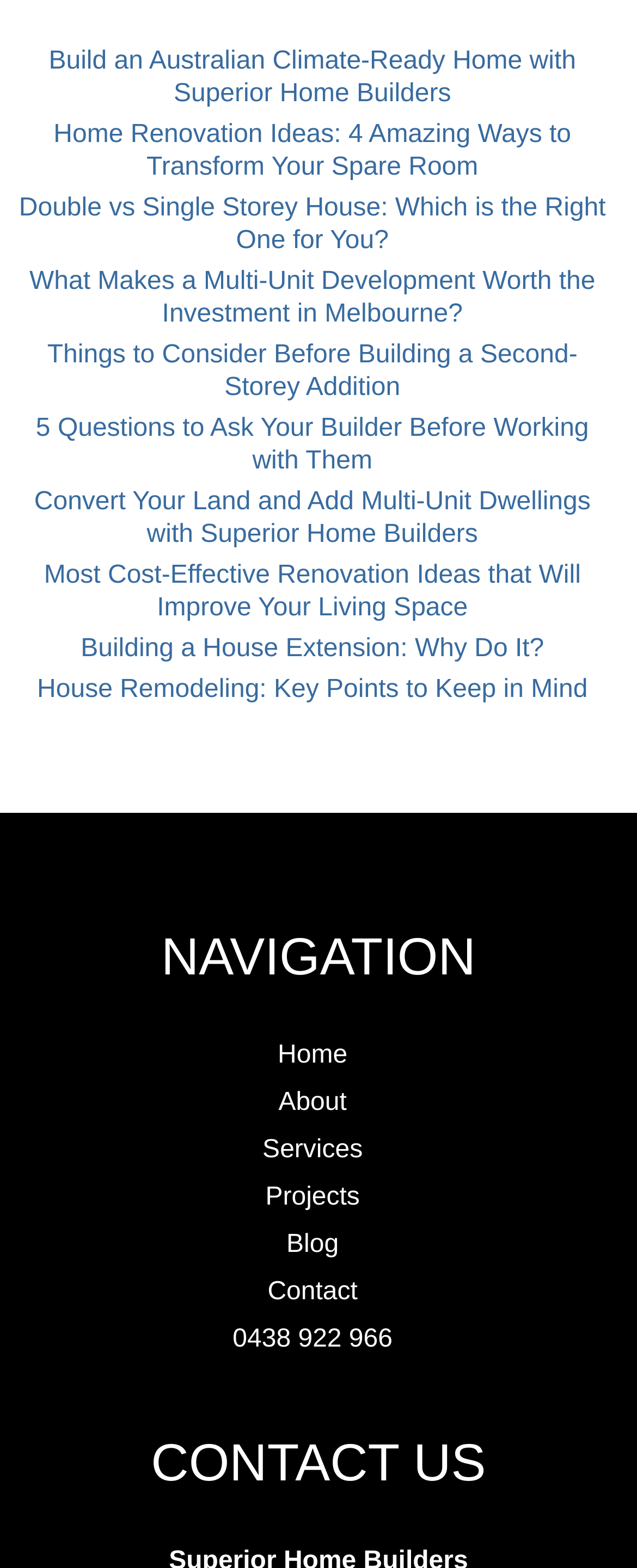Specify the bounding box coordinates of the area to click in order to follow the given instruction: "View the blog."

[0.45, 0.785, 0.532, 0.803]